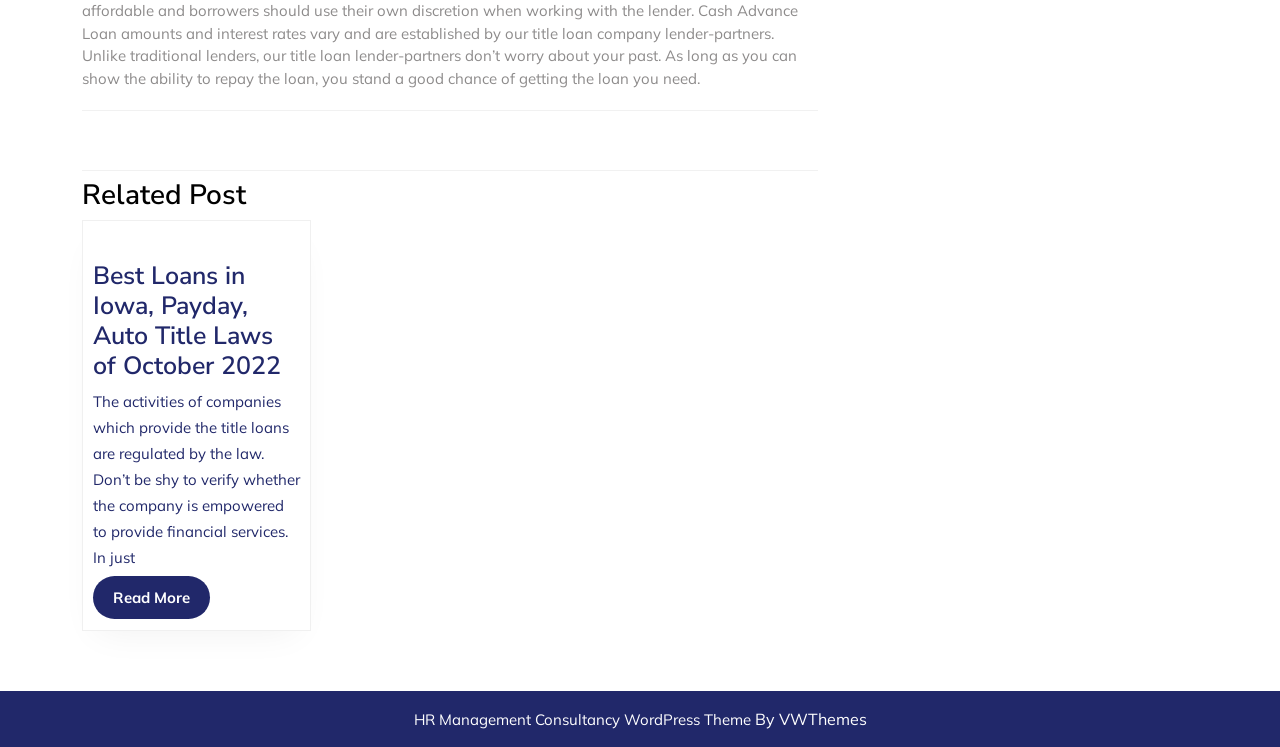How many navigation links are present?
Please elaborate on the answer to the question with detailed information.

There are three navigation links present: 'Previous post:', 'Next post:', and the link to the related post, which allows users to navigate through different posts on the website.